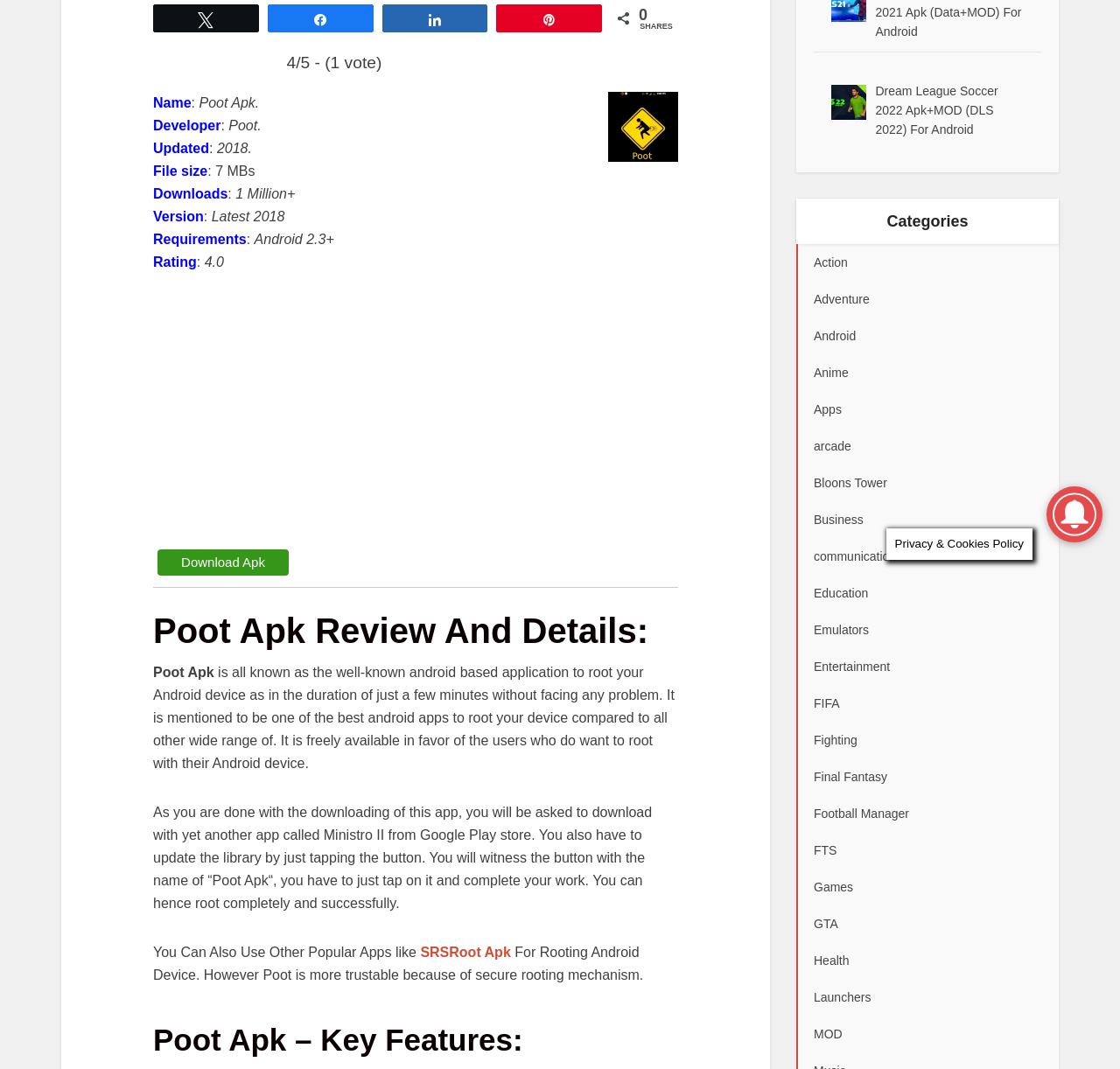Please provide the bounding box coordinate of the region that matches the element description: Email us. Coordinates should be in the format (top-left x, top-left y, bottom-right x, bottom-right y) and all values should be between 0 and 1.

None